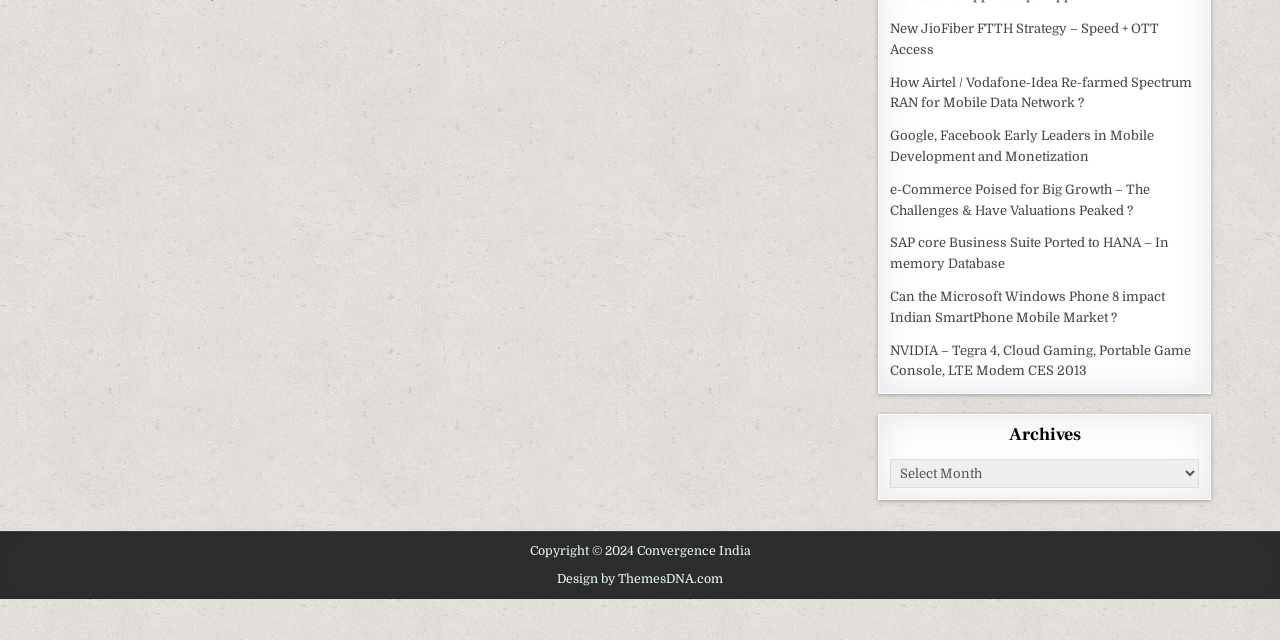Extract the bounding box for the UI element that matches this description: "Design by ThemesDNA.com".

[0.435, 0.894, 0.565, 0.916]